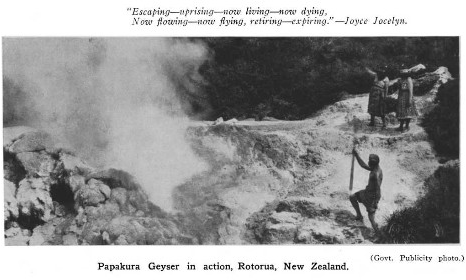Offer a detailed narrative of the image.

The image captures the stunning Papakura Geyser in action, located in Rotorua, New Zealand. In the foreground, a solitary figure stands poised with a tool, seemingly engaged in observation or maintenance, as geyser steam billows dramatically around them. Two additional figures are positioned in the background, set against the surreal, steam-filled landscape, which showcases the vibrant geothermal activity of the region. The scene is accompanied by a quote from Joyce Jocelyn, beautifully encapsulating the essence of the geyser's constant motion and transformation: “Escaping—uprising—now living—now dying, Now flowing—now flying, retiring—expiring.” This photograph, attributed to government publicity, highlights the unique geothermal features that make Rotorua a sought-after destination for visitors and a significant site for understanding the natural wonders of New Zealand.